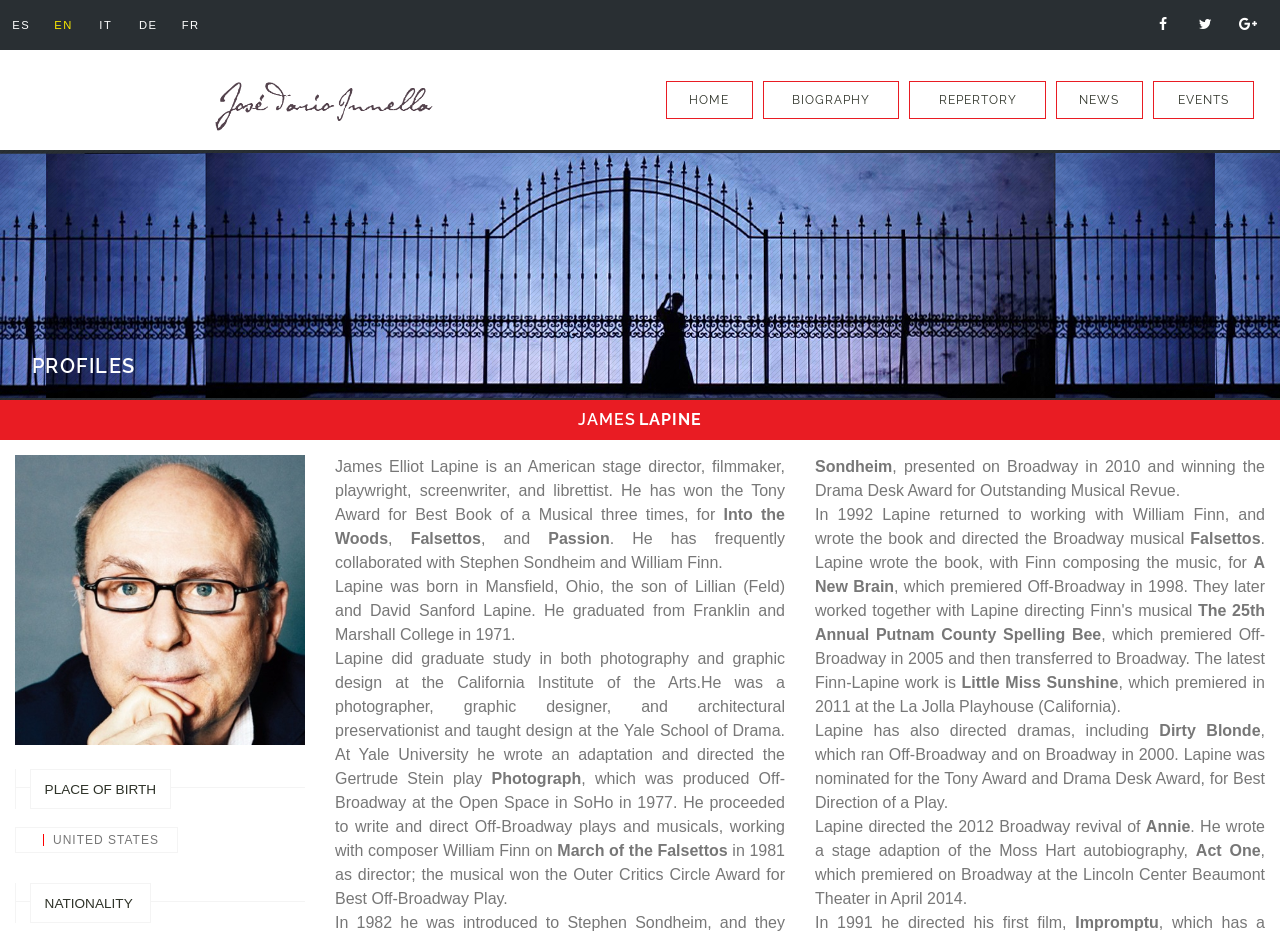Find the bounding box coordinates for the HTML element described in this sentence: "Biography". Provide the coordinates as four float numbers between 0 and 1, in the format [left, top, right, bottom].

[0.596, 0.086, 0.703, 0.127]